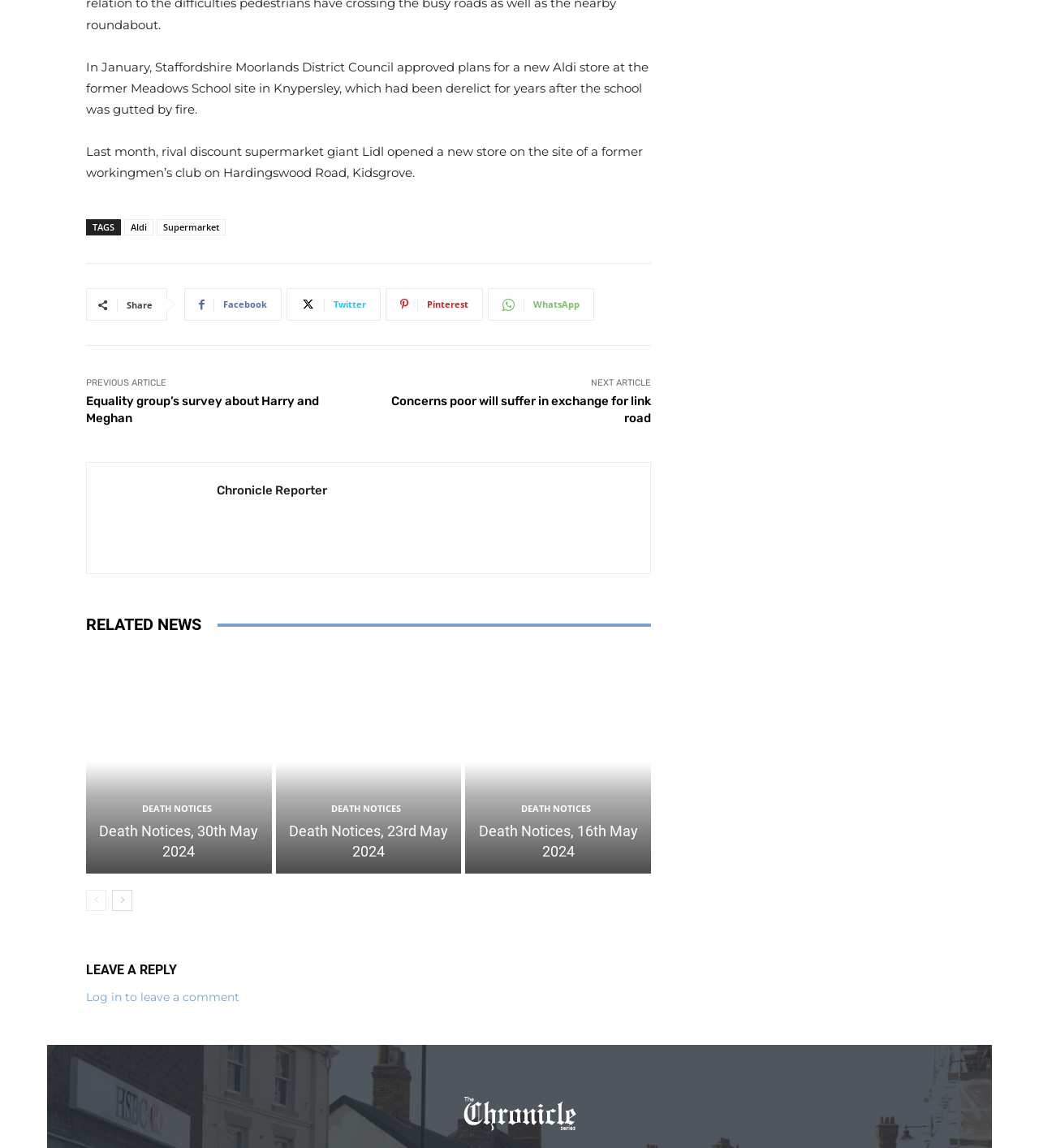Please specify the bounding box coordinates of the region to click in order to perform the following instruction: "Click on the 'Aldi' tag".

[0.12, 0.191, 0.148, 0.205]